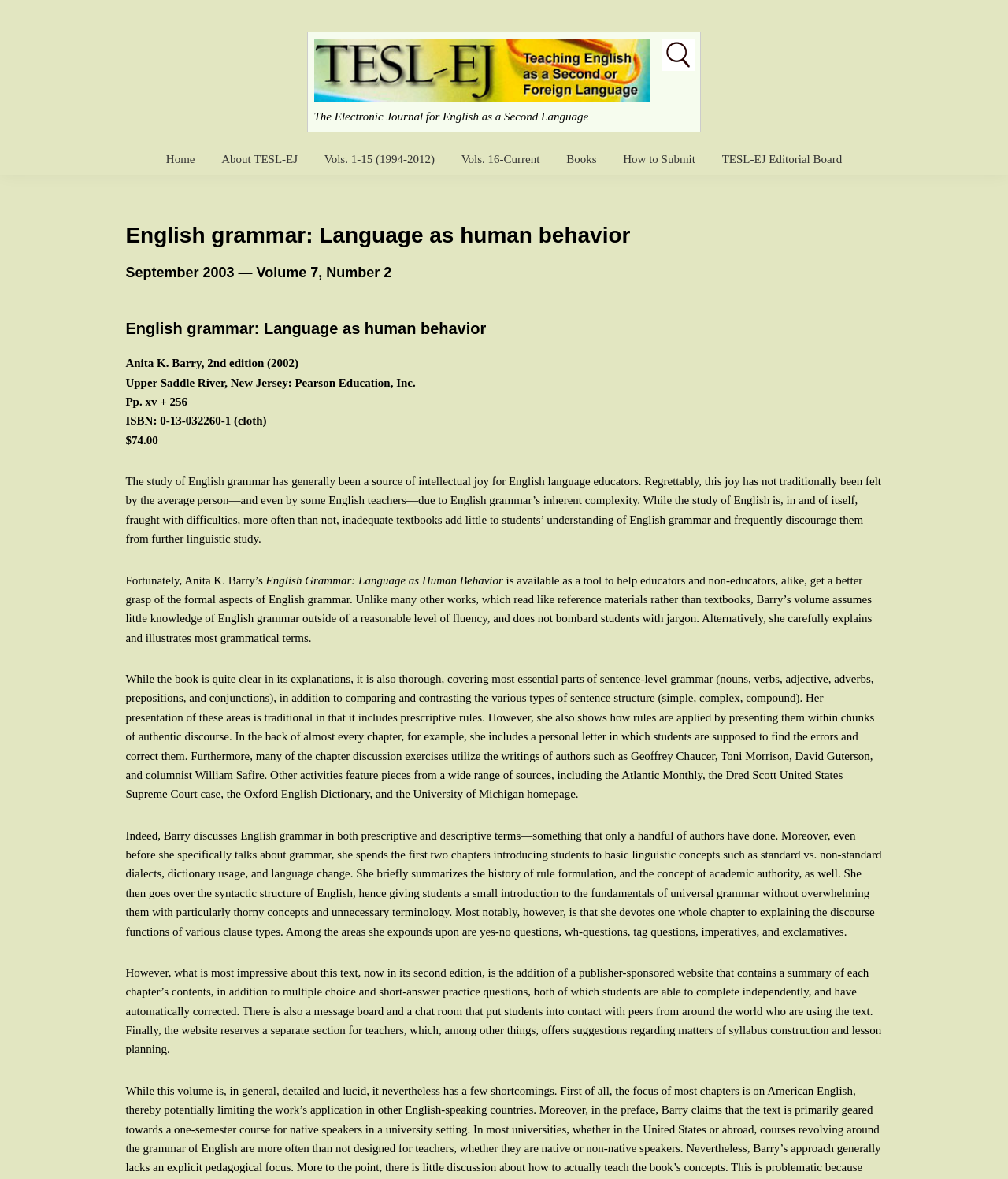Determine the bounding box for the UI element as described: "Vols. 16-Current". The coordinates should be represented as four float numbers between 0 and 1, formatted as [left, top, right, bottom].

[0.446, 0.122, 0.547, 0.148]